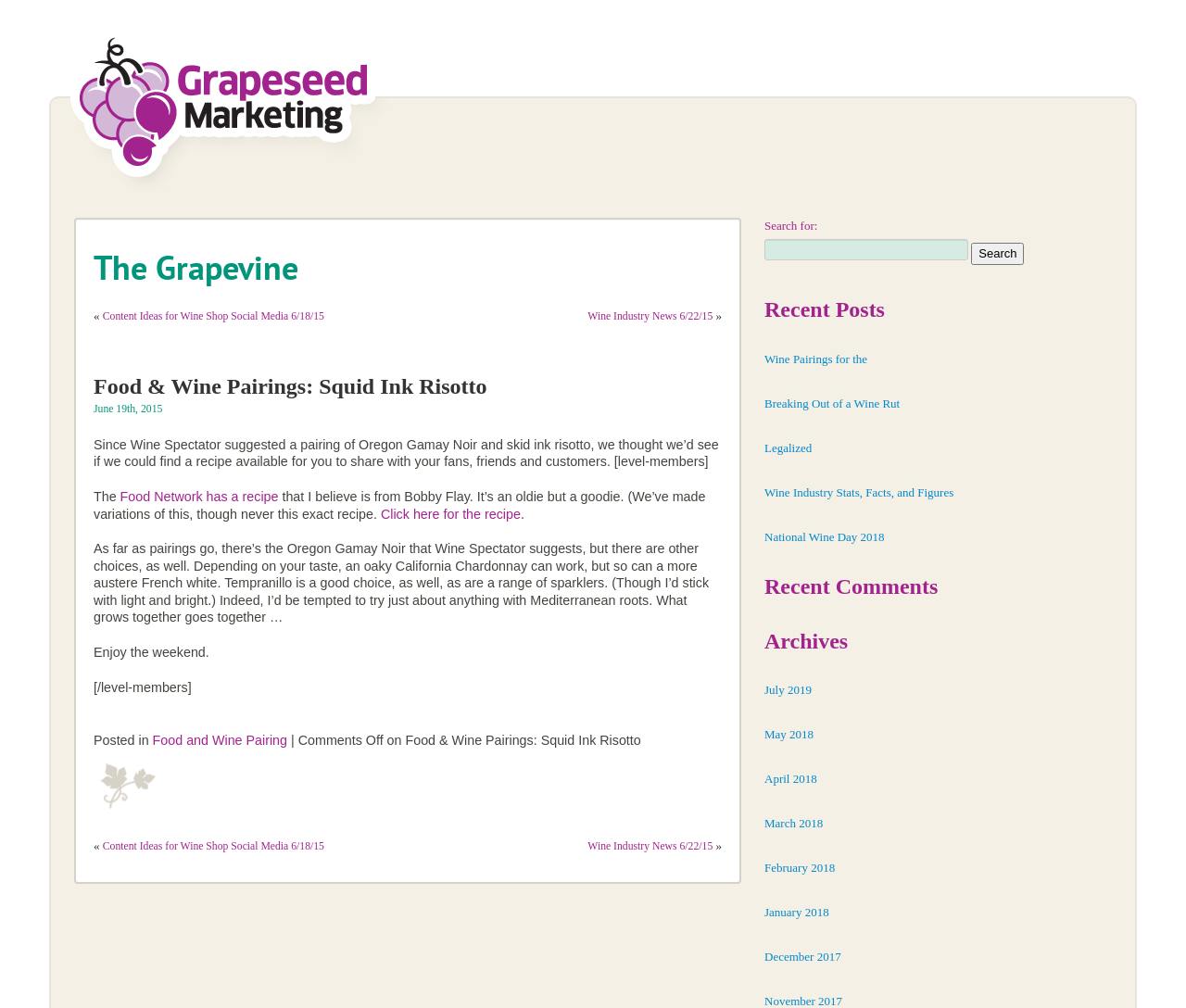Locate the bounding box for the described UI element: "Wine Pairings for the". Ensure the coordinates are four float numbers between 0 and 1, formatted as [left, top, right, bottom].

[0.645, 0.349, 0.731, 0.363]